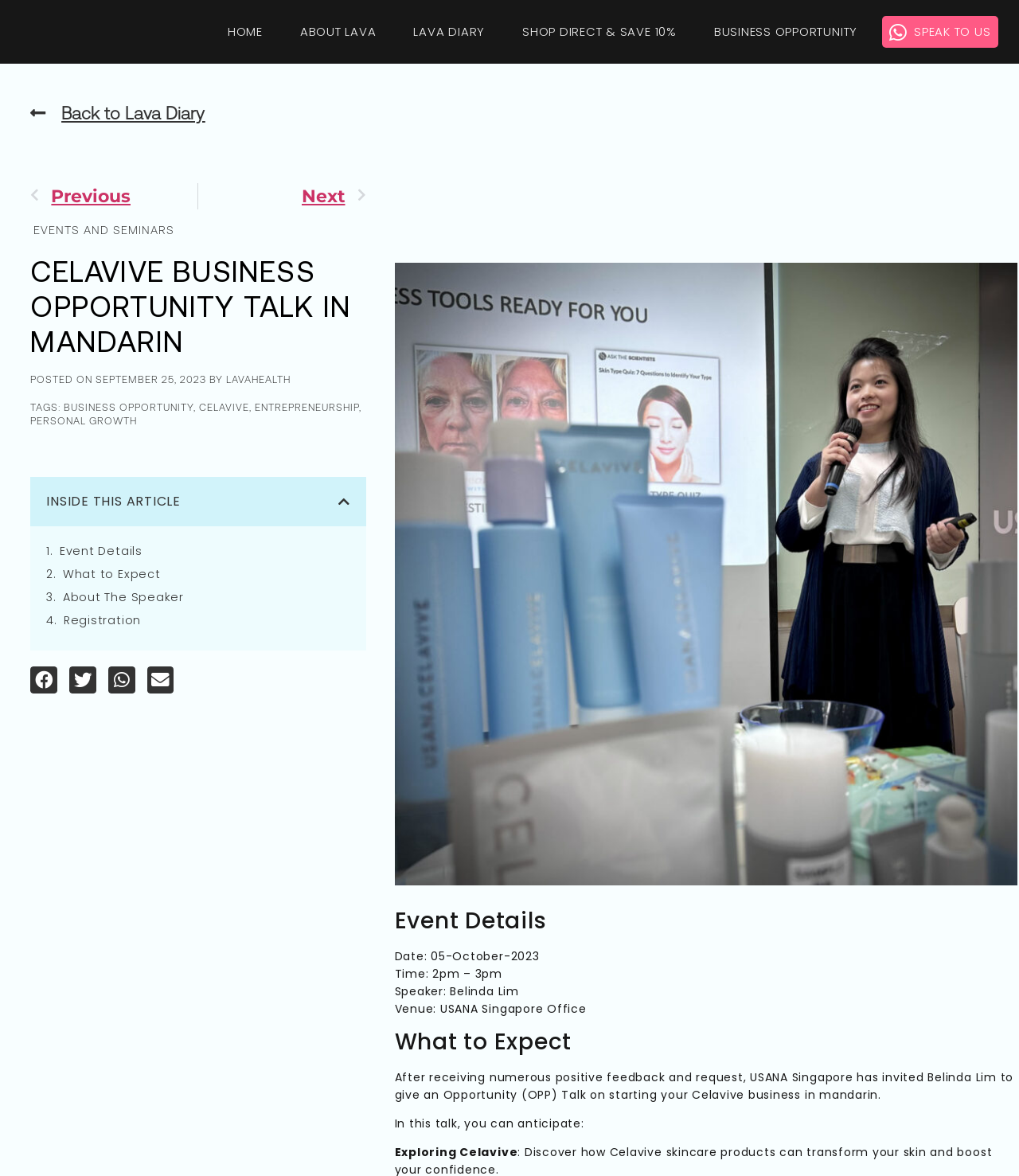What is the venue for the Celavive business opportunity talk?
Please provide a single word or phrase in response based on the screenshot.

USANA Singapore Office